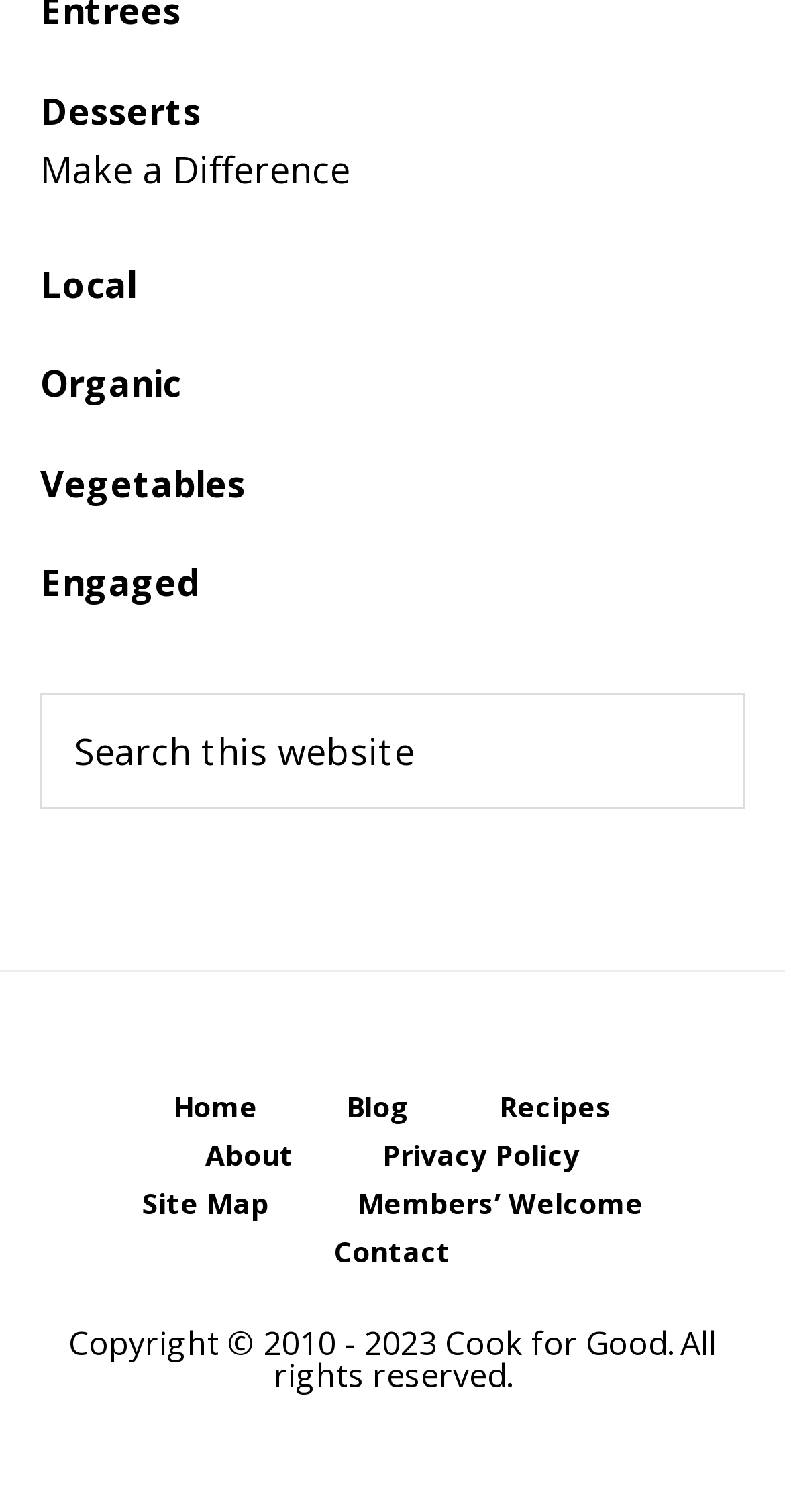Determine the bounding box coordinates of the clickable element necessary to fulfill the instruction: "Click on Desserts". Provide the coordinates as four float numbers within the 0 to 1 range, i.e., [left, top, right, bottom].

[0.051, 0.057, 0.256, 0.089]